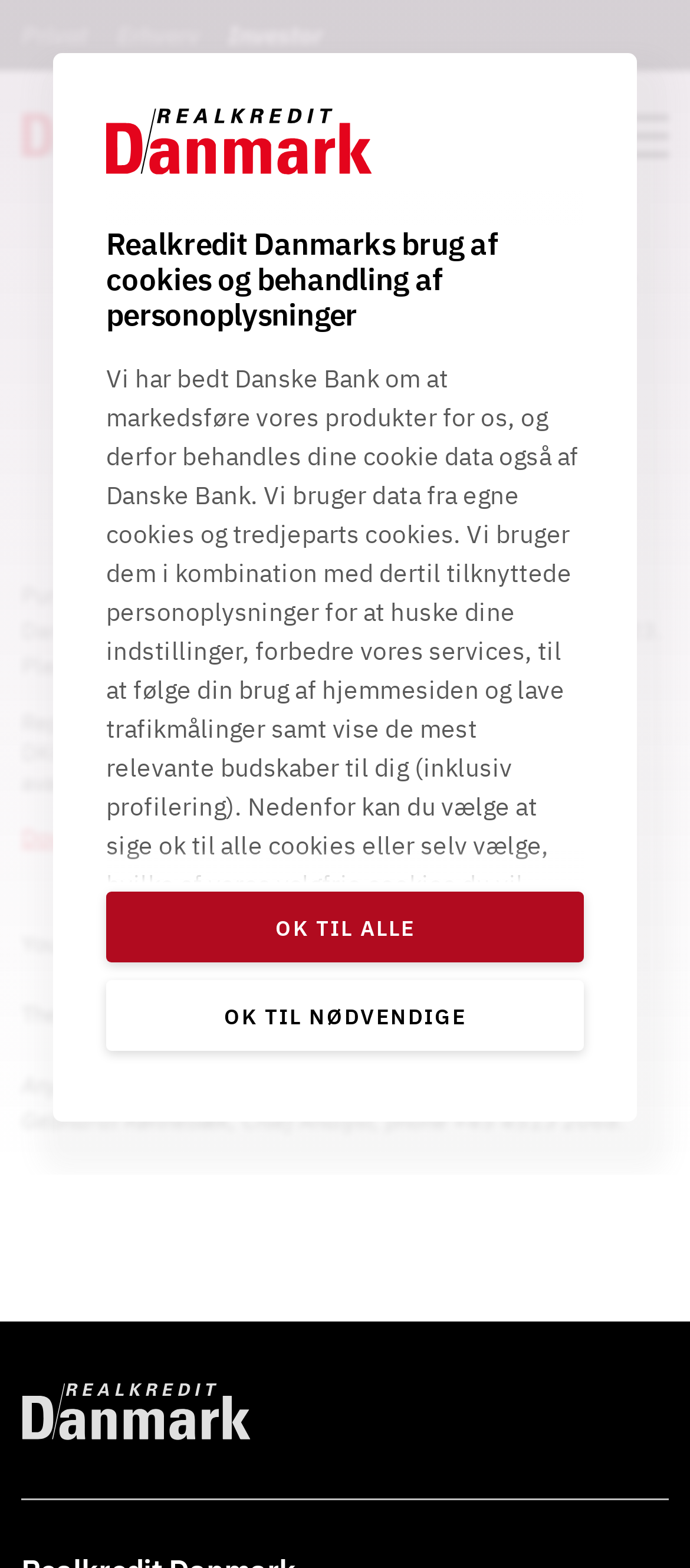Respond to the following question with a brief word or phrase:
How many ISINs were not available at the publication on 5 April?

2